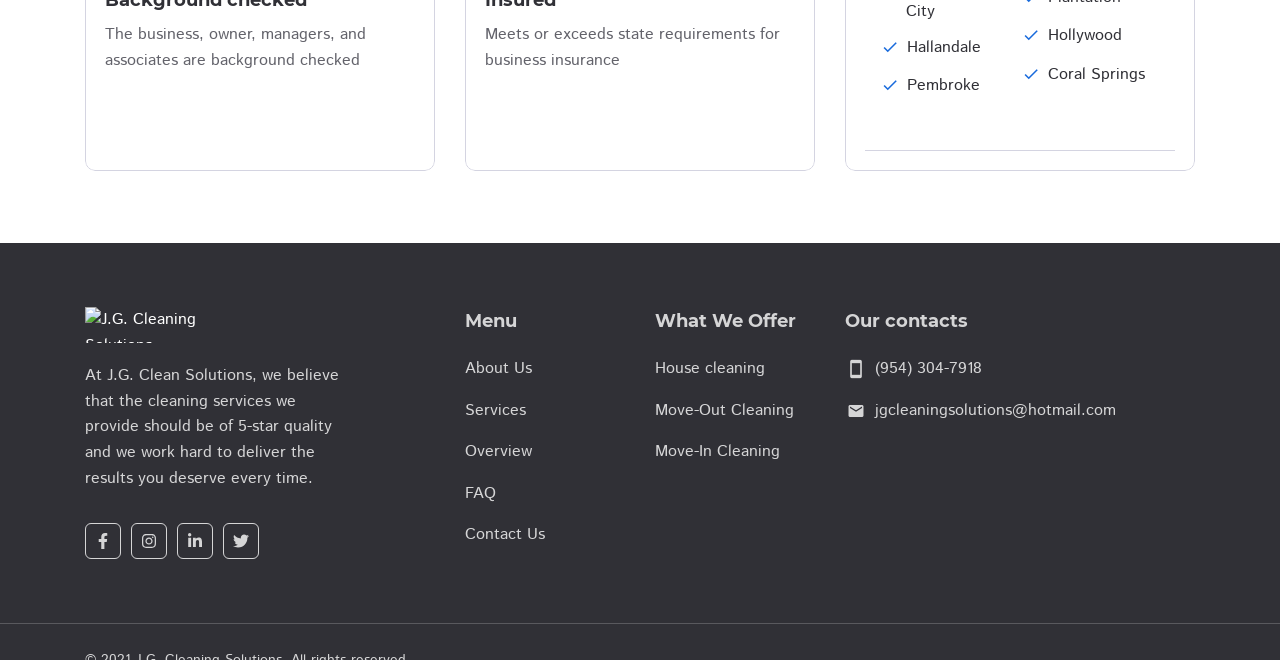Please specify the bounding box coordinates of the clickable section necessary to execute the following command: "Click on the J.G. Cleaning Solutions link".

[0.066, 0.465, 0.266, 0.52]